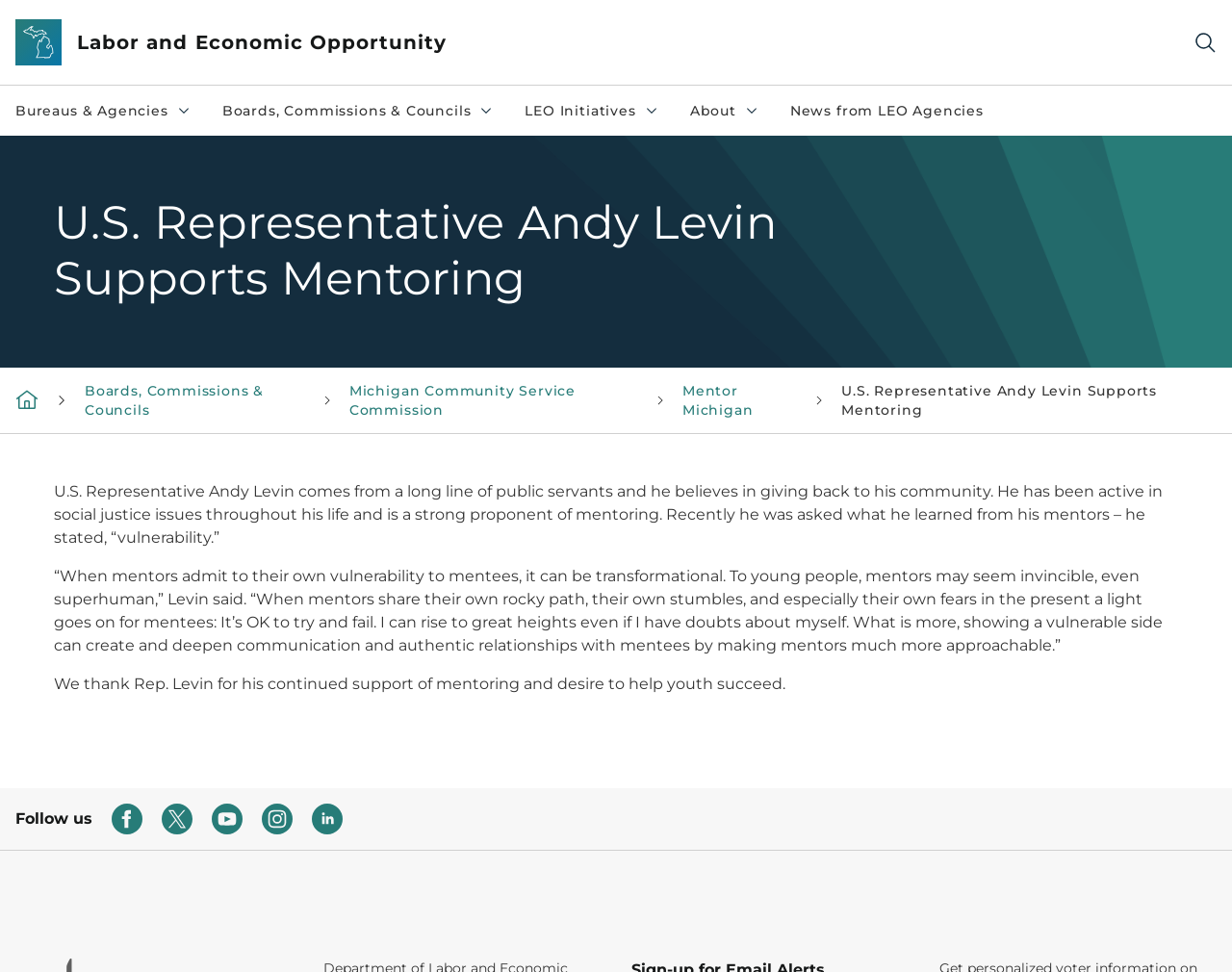Answer the following query with a single word or phrase:
What is the position of the 'Search' button on the webpage?

Top right